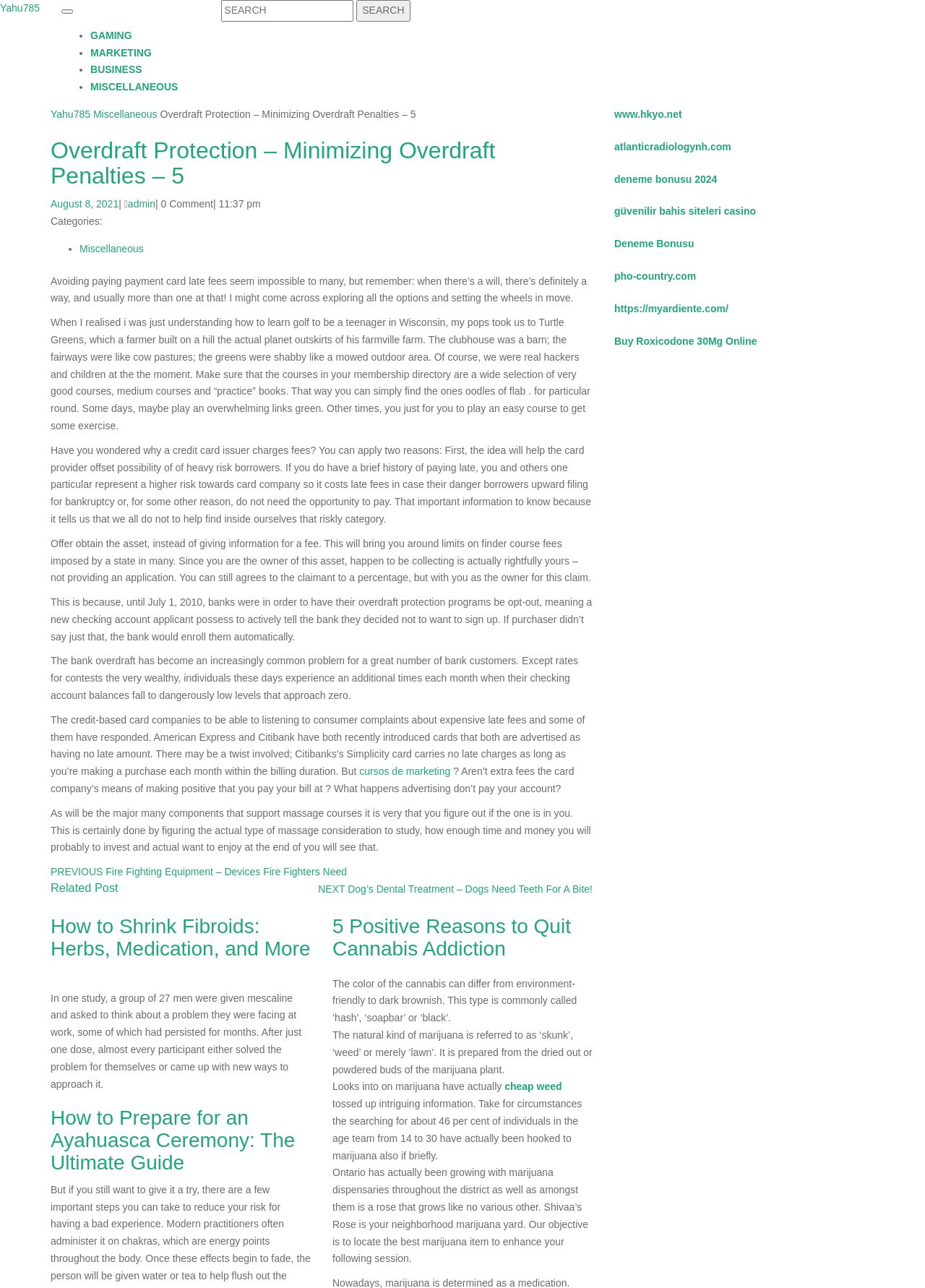What type of content is presented in the section with the heading 'Related Post'?
Examine the image and give a concise answer in one word or a short phrase.

Links to other articles